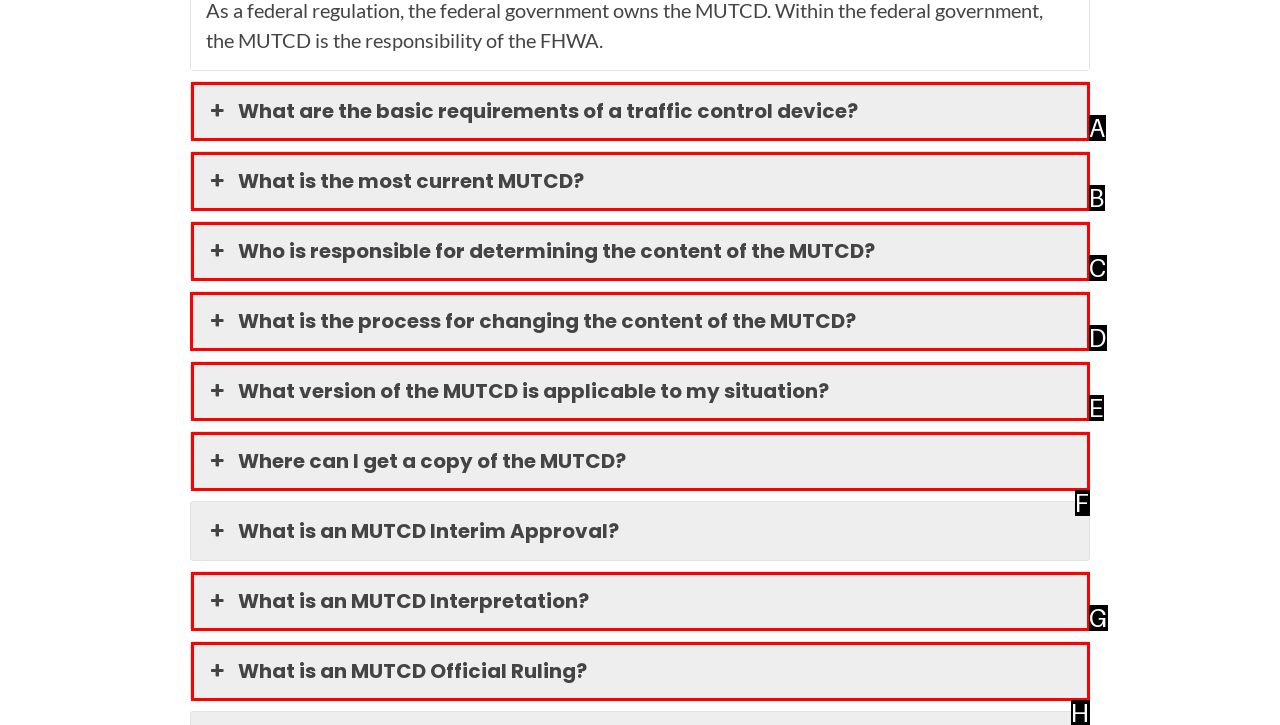Identify the correct UI element to click to achieve the task: Read the answer to 'What is the process for changing the content of the MUTCD?'.
Answer with the letter of the appropriate option from the choices given.

D